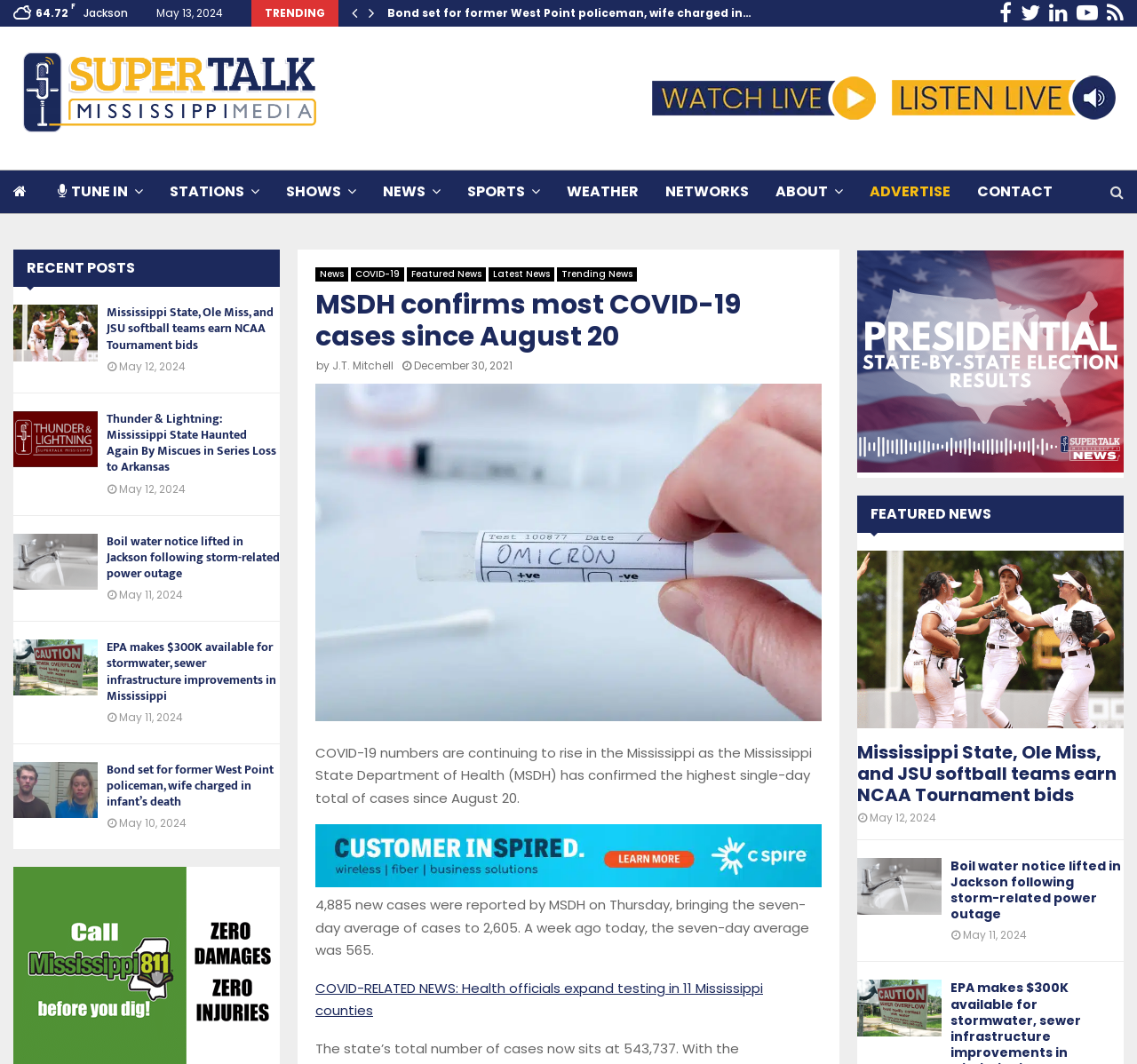What is the current temperature?
Please look at the screenshot and answer using one word or phrase.

64.72 F